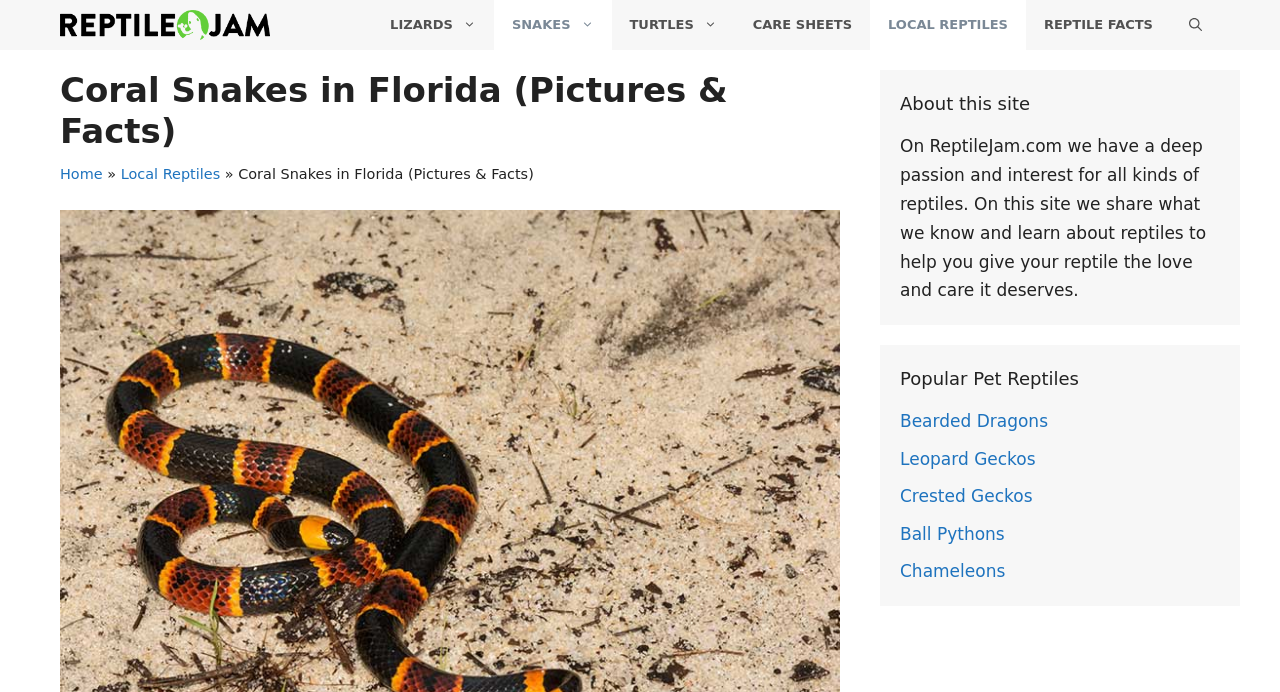Provide the bounding box coordinates in the format (top-left x, top-left y, bottom-right x, bottom-right y). All values are floating point numbers between 0 and 1. Determine the bounding box coordinate of the UI element described as: Bearded Dragons

[0.703, 0.594, 0.819, 0.623]